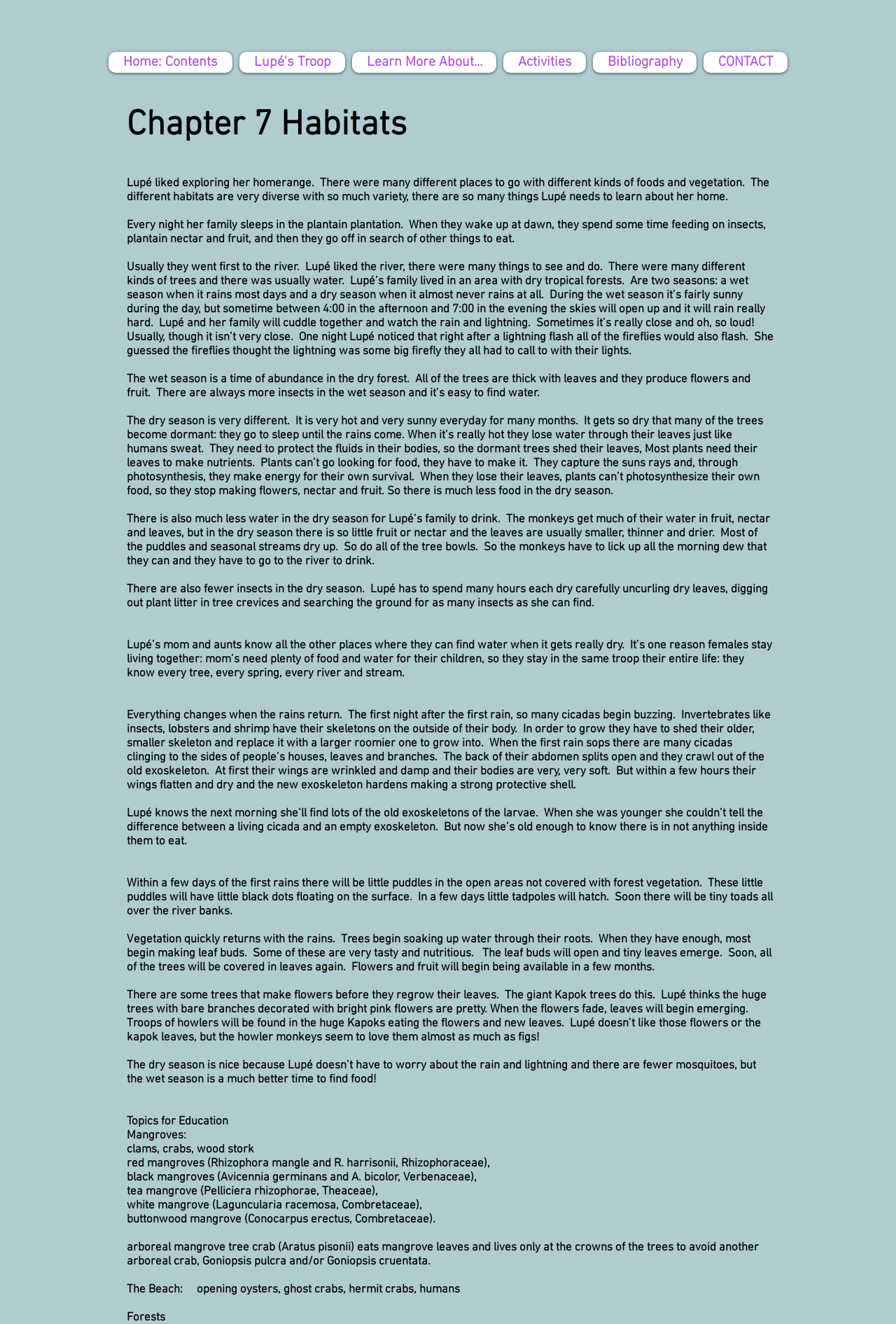Please answer the following question using a single word or phrase: 
What is the food source for Lupé's family during the wet season?

Fruits, nectar, and insects